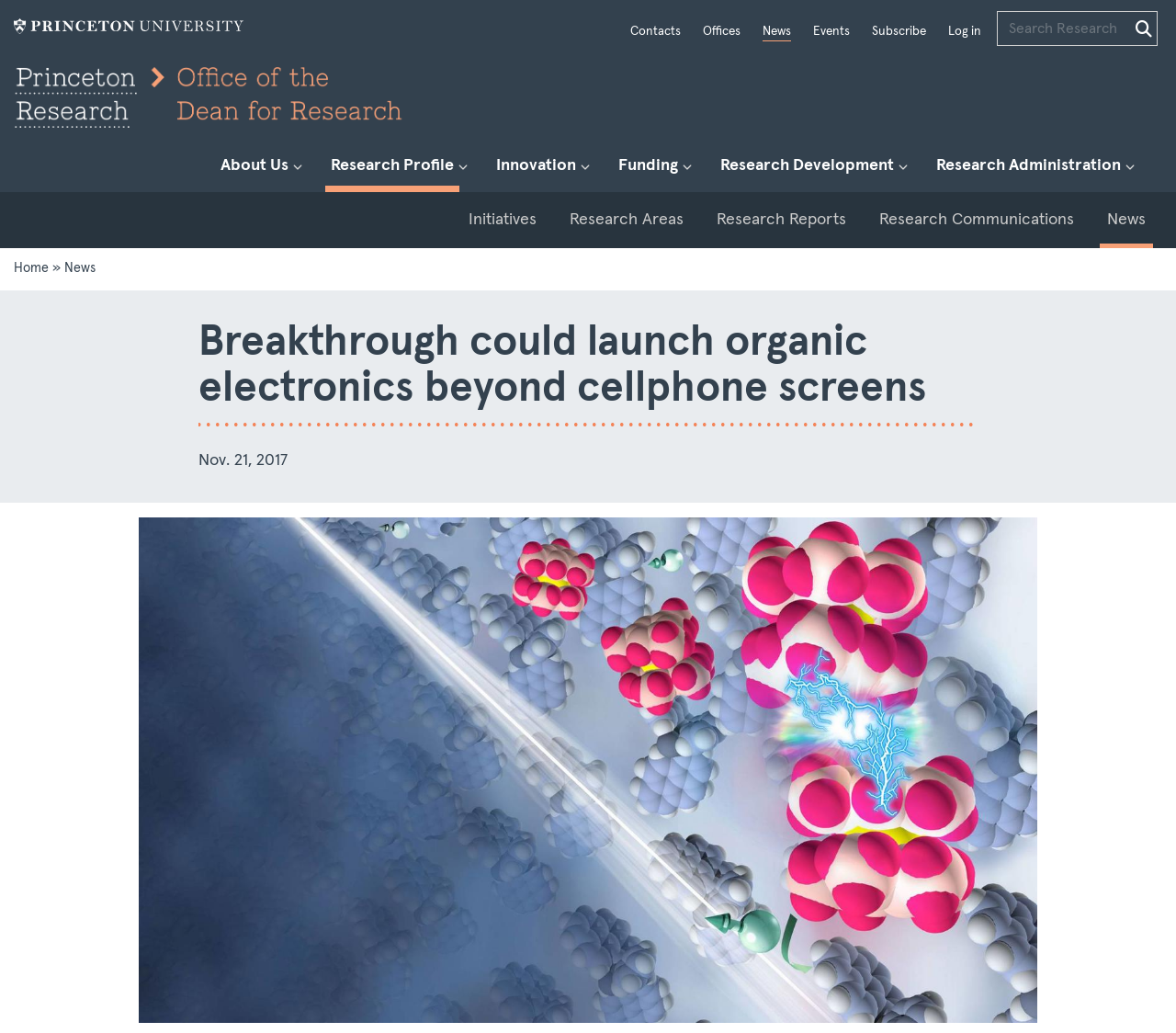What is the topic of the article?
Answer the question with a single word or phrase by looking at the picture.

Organic electronics